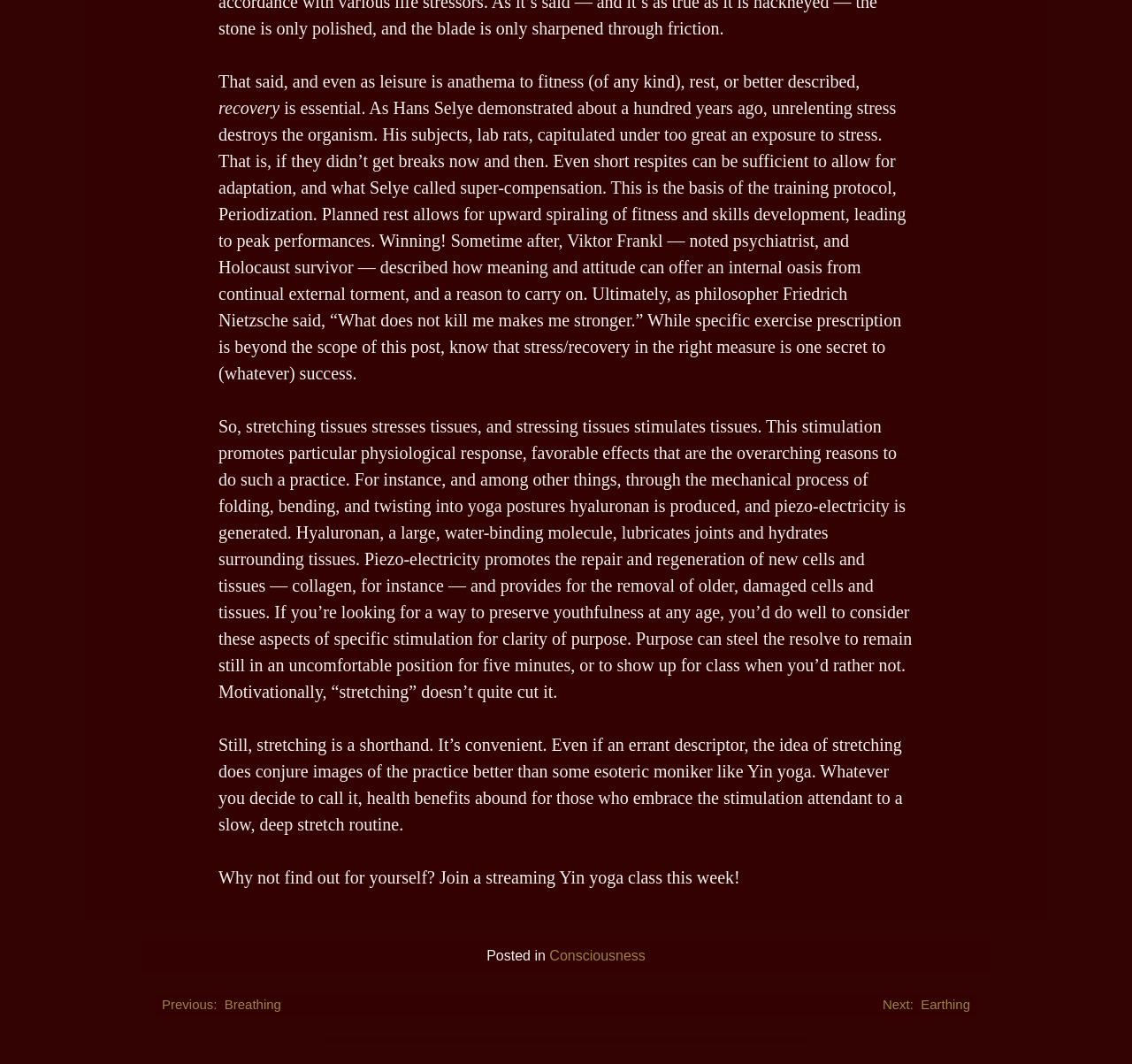Provide your answer in a single word or phrase: 
What is the invitation at the end of the article?

Join a streaming Yin yoga class